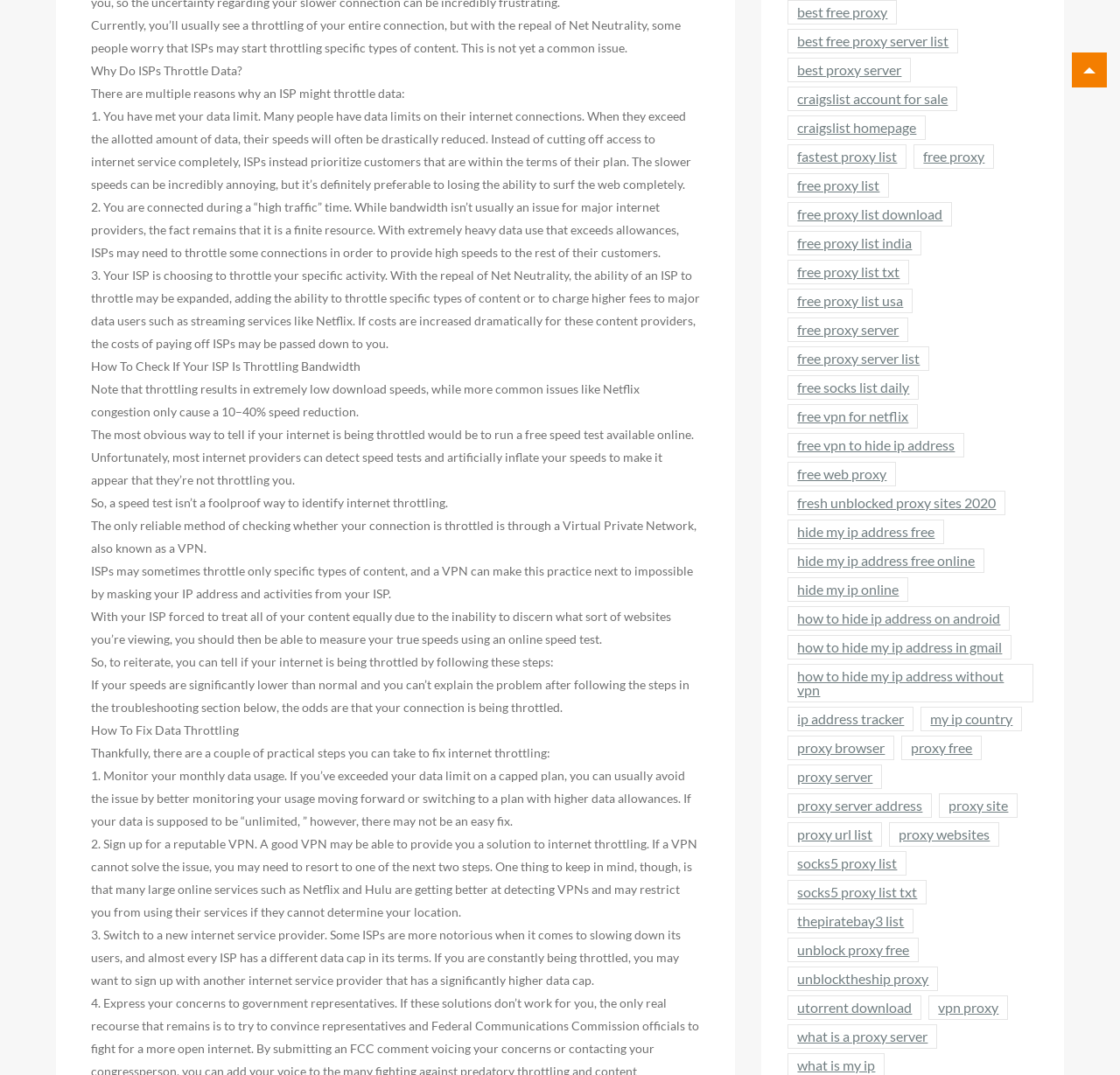Please determine the bounding box of the UI element that matches this description: Get Red Hat Support. The coordinates should be given as (top-left x, top-left y, bottom-right x, bottom-right y), with all values between 0 and 1.

None